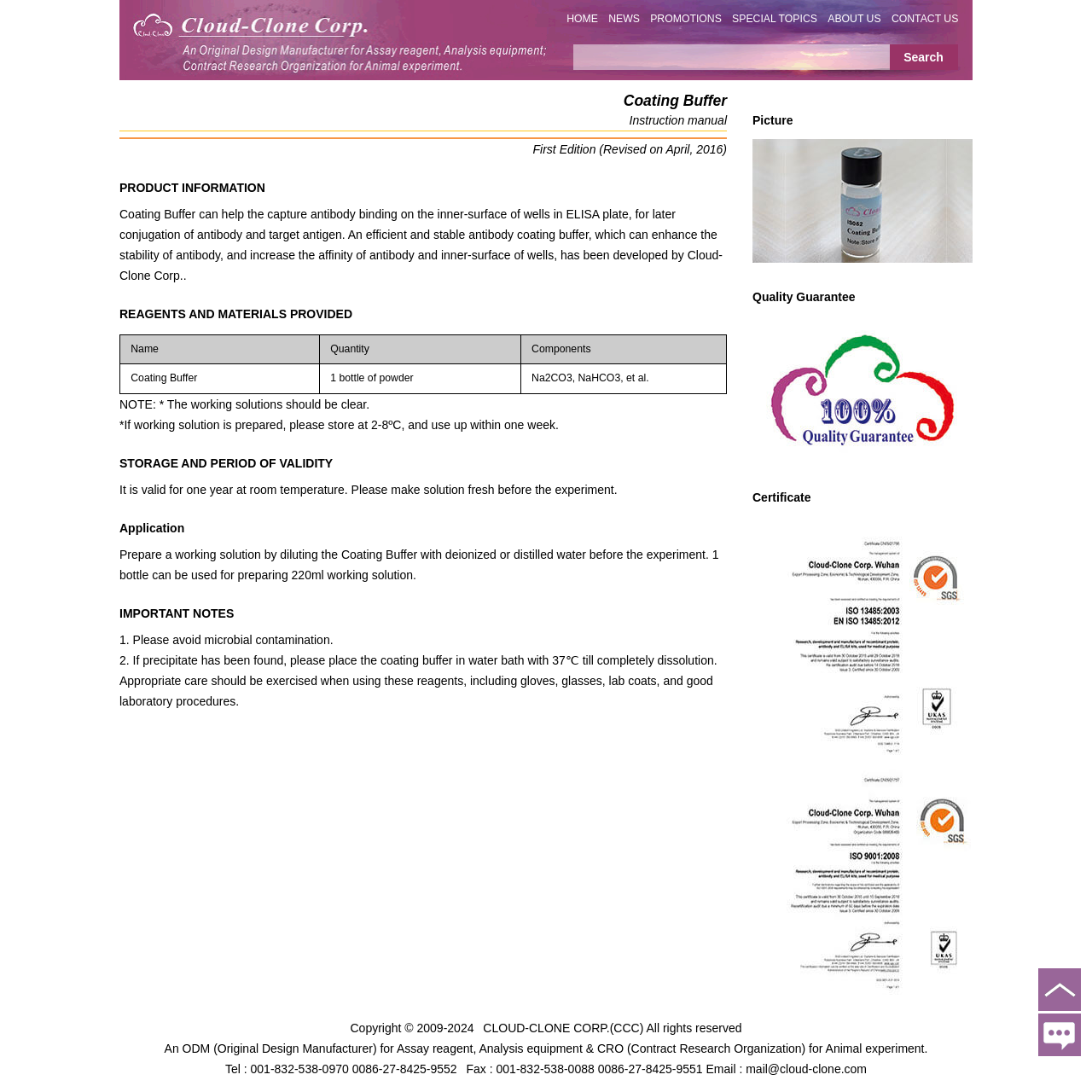Find the bounding box coordinates of the clickable region needed to perform the following instruction: "Read about Coating Buffer". The coordinates should be provided as four float numbers between 0 and 1, i.e., [left, top, right, bottom].

[0.109, 0.084, 0.666, 0.101]